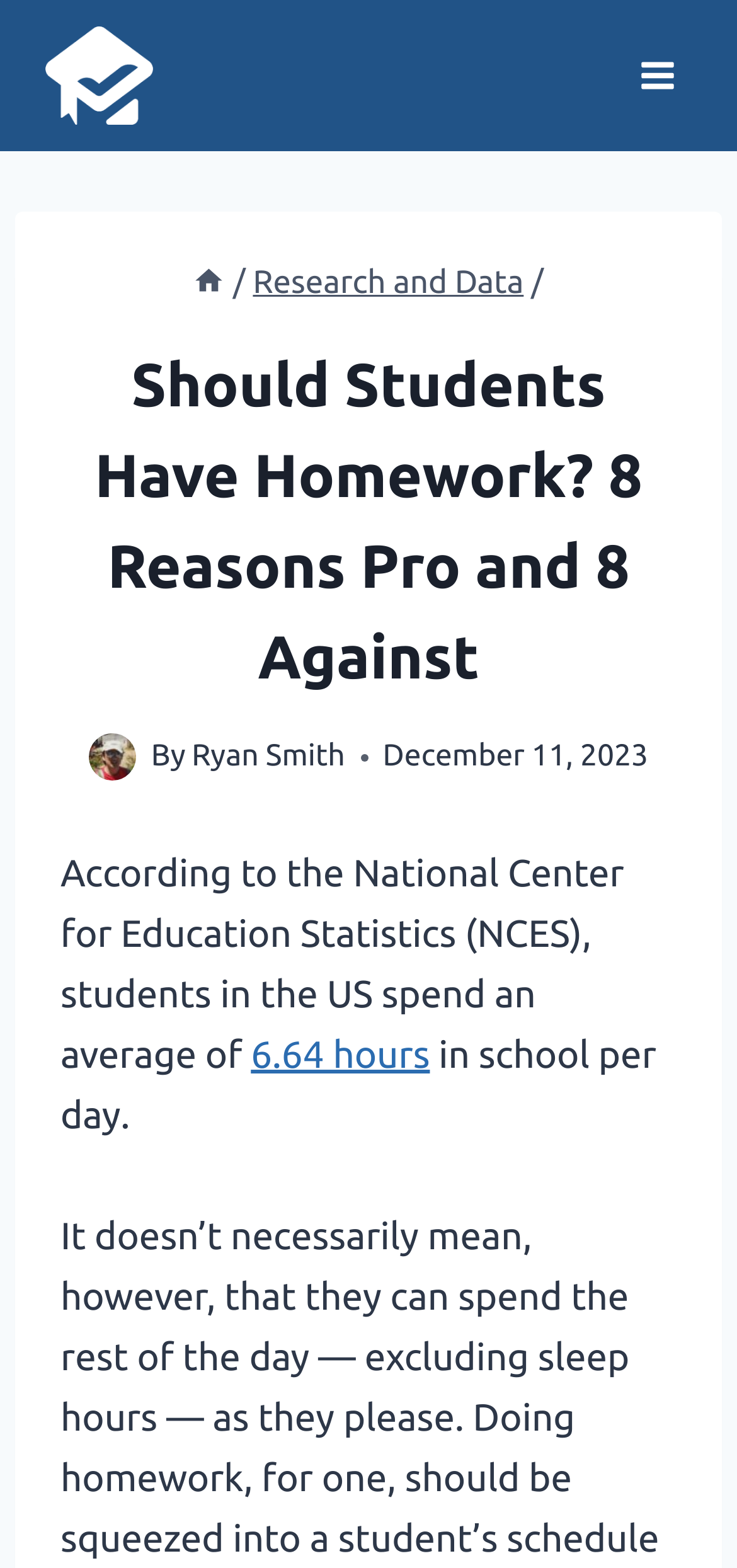Who is the author of the article?
Based on the image, answer the question with as much detail as possible.

I determined the answer by looking at the link element with the text 'Ryan Smith' next to the author image and the text 'By'.